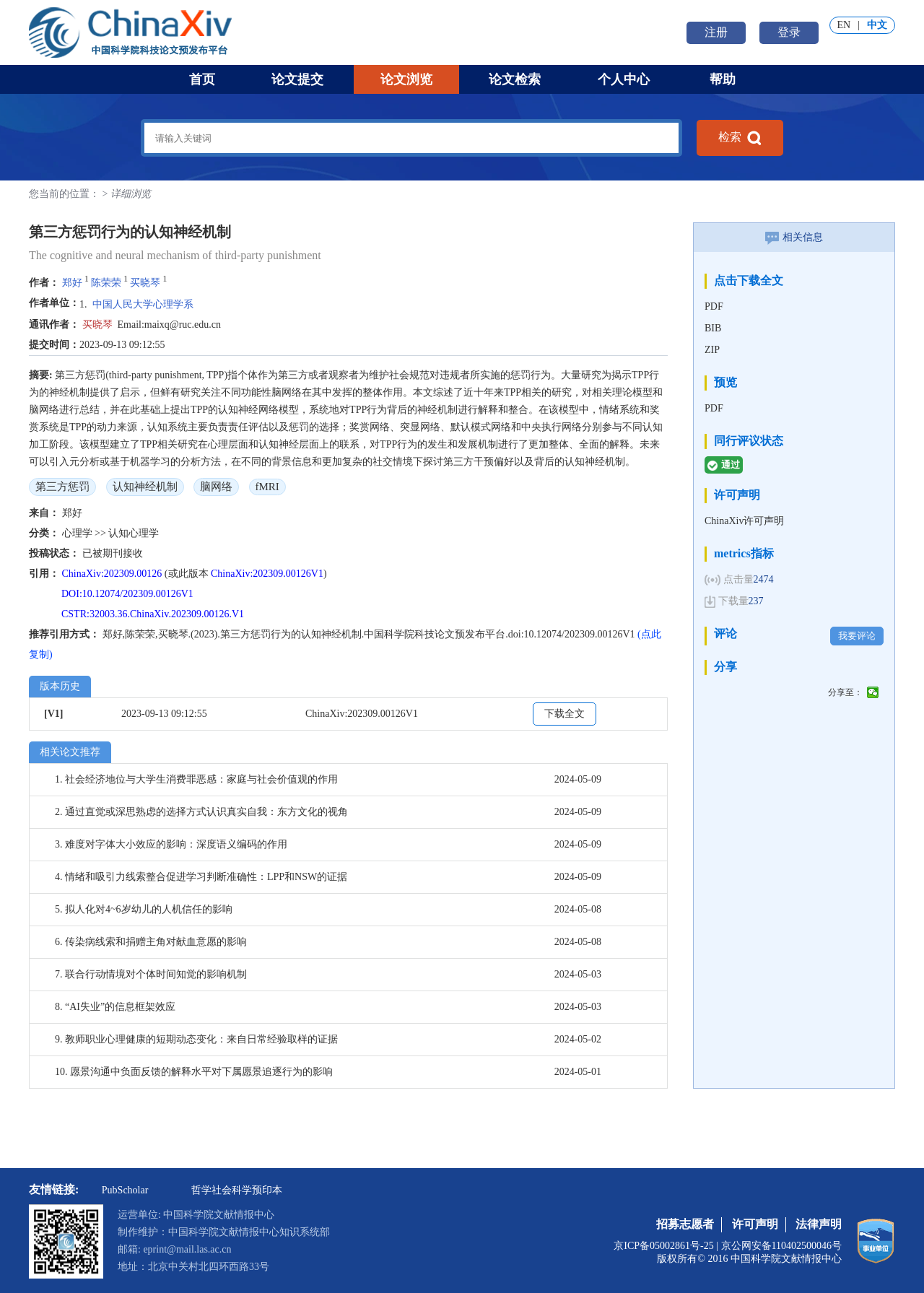Elaborate on the information and visuals displayed on the webpage.

This webpage is a research paper platform, specifically showcasing a paper titled "第三方惩罚行为的认知神经机制" (The Cognitive and Neural Mechanism of Third-Party Punishment). The page is divided into several sections.

At the top, there are several links, including "注册" (register), "登录" (login), "EN" (English), and "中文" (Chinese). Below these links, there is a navigation menu with options such as "首页" (home), "论文提交" (paper submission), "论文浏览" (paper browsing), "论文检索" (paper search), "个人中心" (personal center), and "帮助" (help).

In the main content area, there is a search bar with a placeholder text "请输入关键词" (enter keywords). Next to the search bar, there is a "检索" (search) button.

Below the search bar, there is a section displaying the paper's title, authors, and abstract. The title is "第三方惩罚行为的认知神经机制", and the authors are 郑好, 陈荣荣, and 买晓琴. The abstract is a lengthy text describing the research paper's content.

Following the abstract, there are several sections, including "作者单位" (author's affiliation), "通讯作者" (corresponding author), "提交时间" (submission time), and "摘要" (abstract). These sections provide additional information about the paper.

The next section is "版本历史" (version history), which displays a table showing the paper's version history, including the version number, submission time, and DOI.

Below the version history, there is a section titled "相关论文推荐" (related paper recommendations), which displays a table listing several related papers with their titles, authors, and submission times.

Throughout the page, there are various links and buttons that allow users to navigate, search, and access different sections and papers.